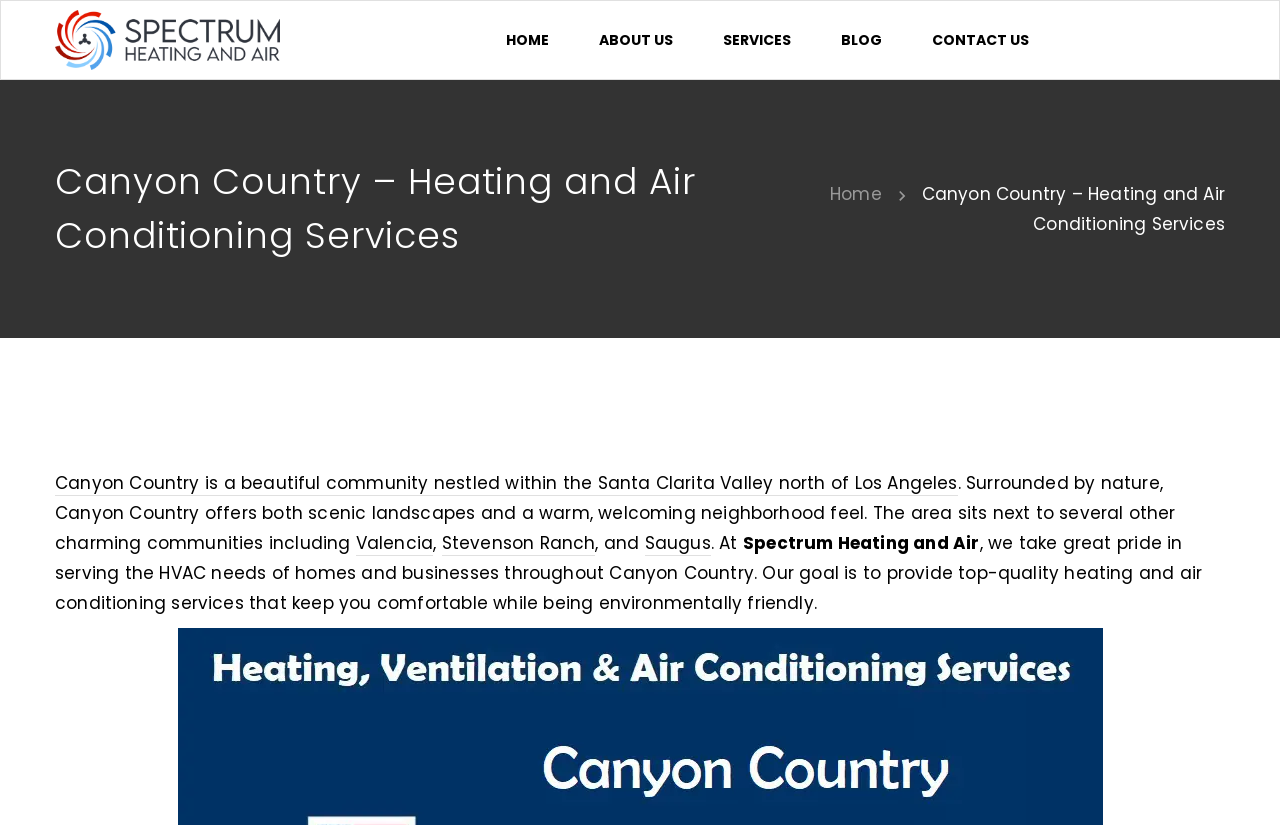Please locate the clickable area by providing the bounding box coordinates to follow this instruction: "Visit the 'Valencia' community page".

[0.278, 0.644, 0.338, 0.674]